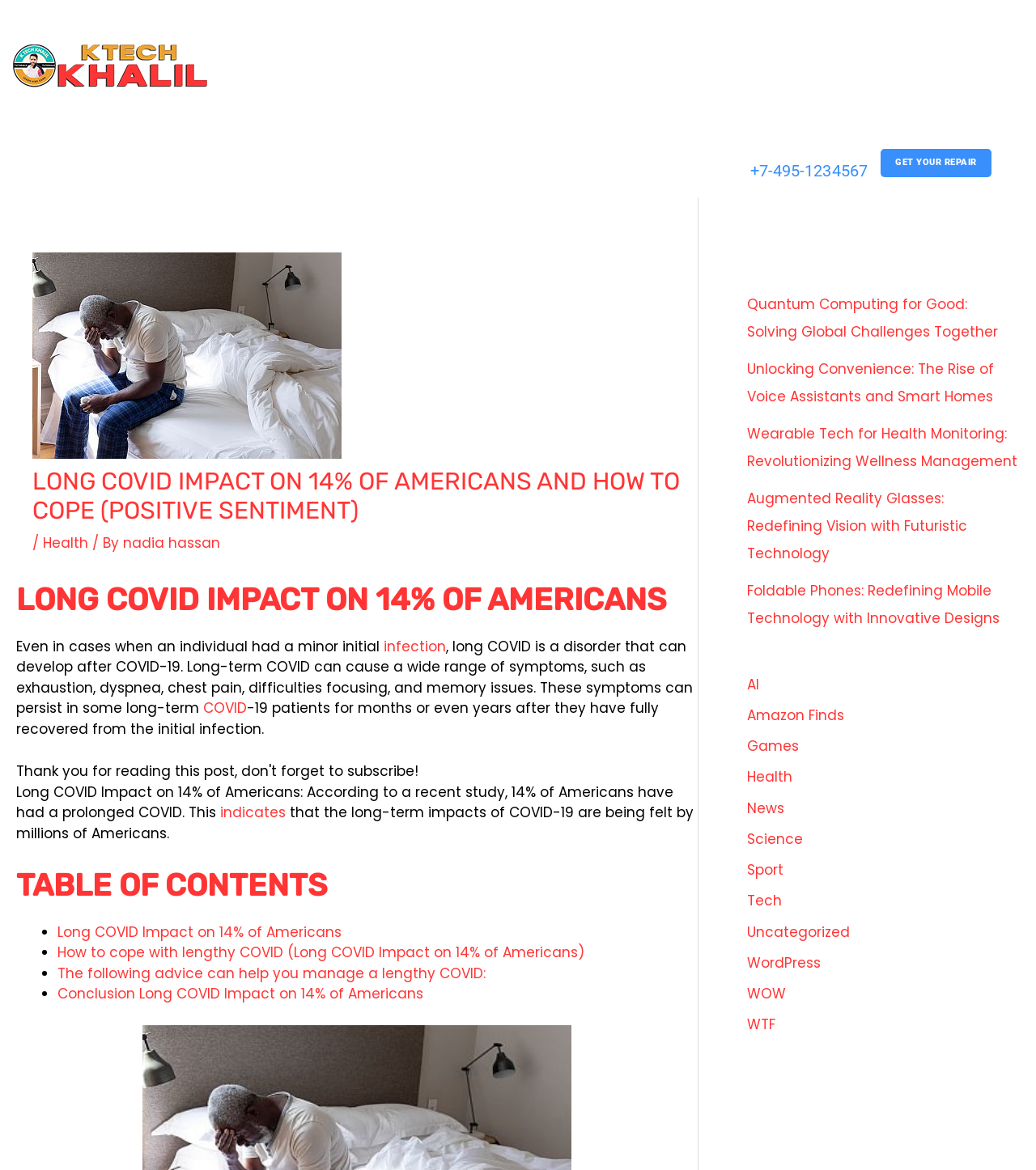Identify the bounding box coordinates for the UI element described as: "Uncategorized". The coordinates should be provided as four floats between 0 and 1: [left, top, right, bottom].

[0.721, 0.788, 0.82, 0.805]